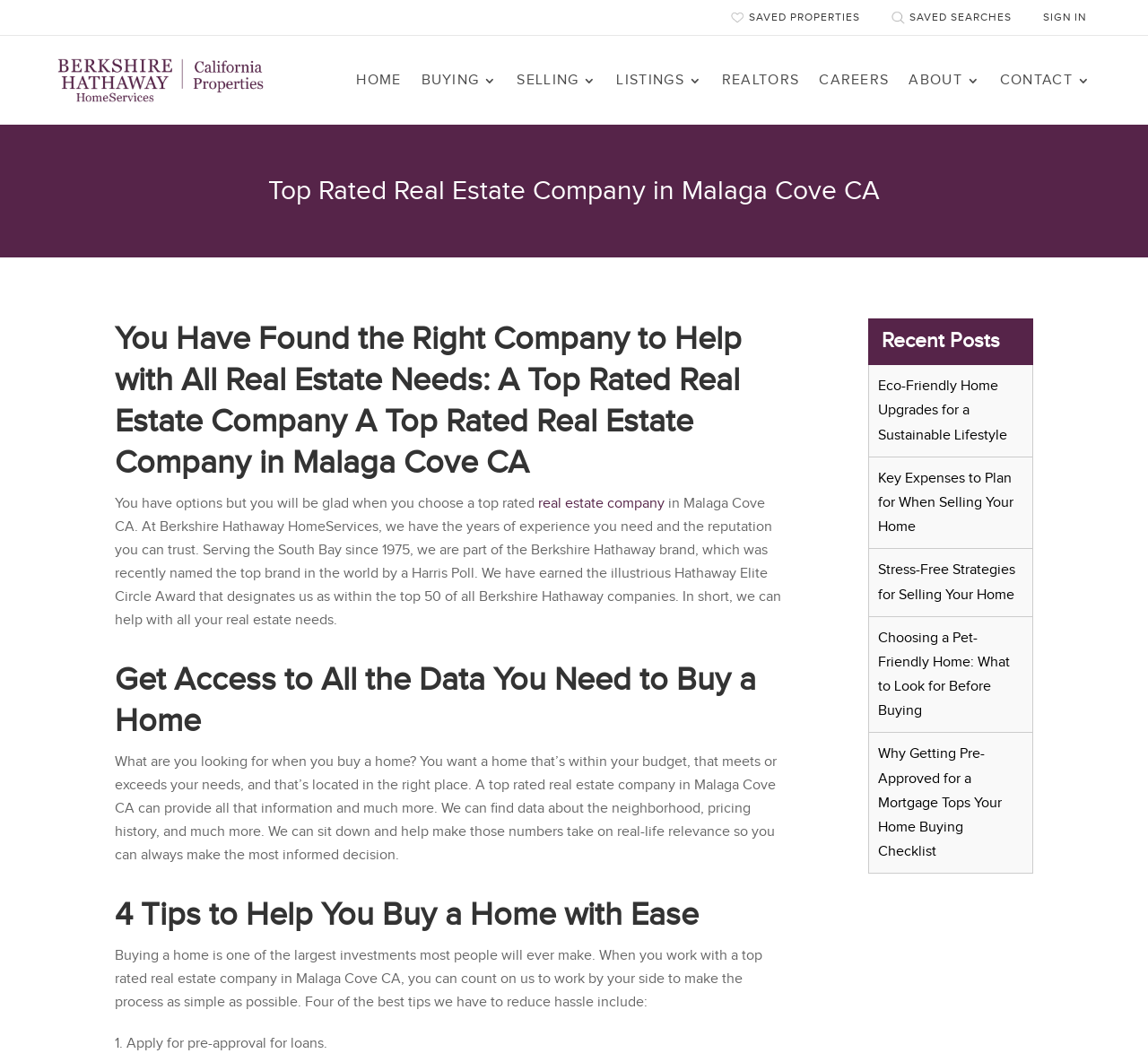What is the topic of the first recent post?
Examine the image and give a concise answer in one word or a short phrase.

Eco-Friendly Home Upgrades